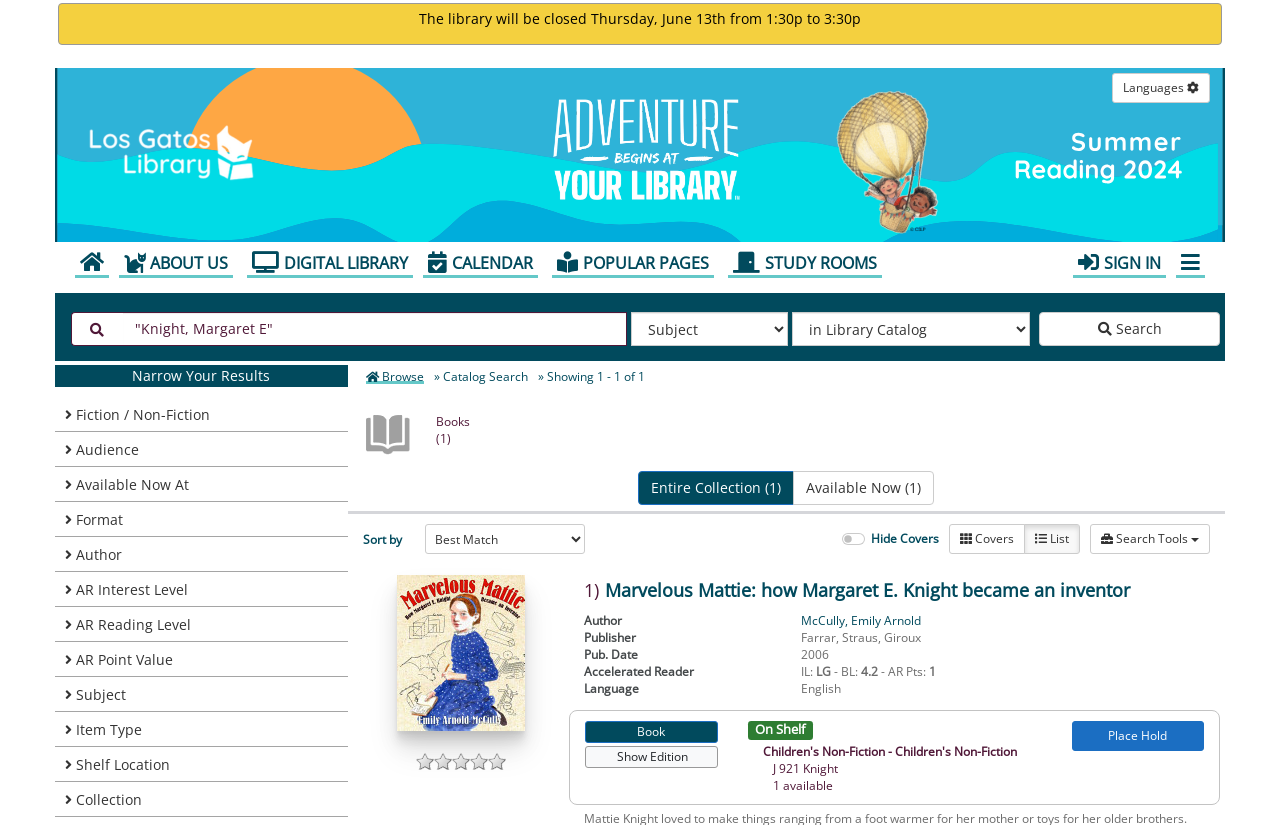Please determine the bounding box coordinates of the area that needs to be clicked to complete this task: 'Sort results by a specific order'. The coordinates must be four float numbers between 0 and 1, formatted as [left, top, right, bottom].

[0.332, 0.635, 0.457, 0.672]